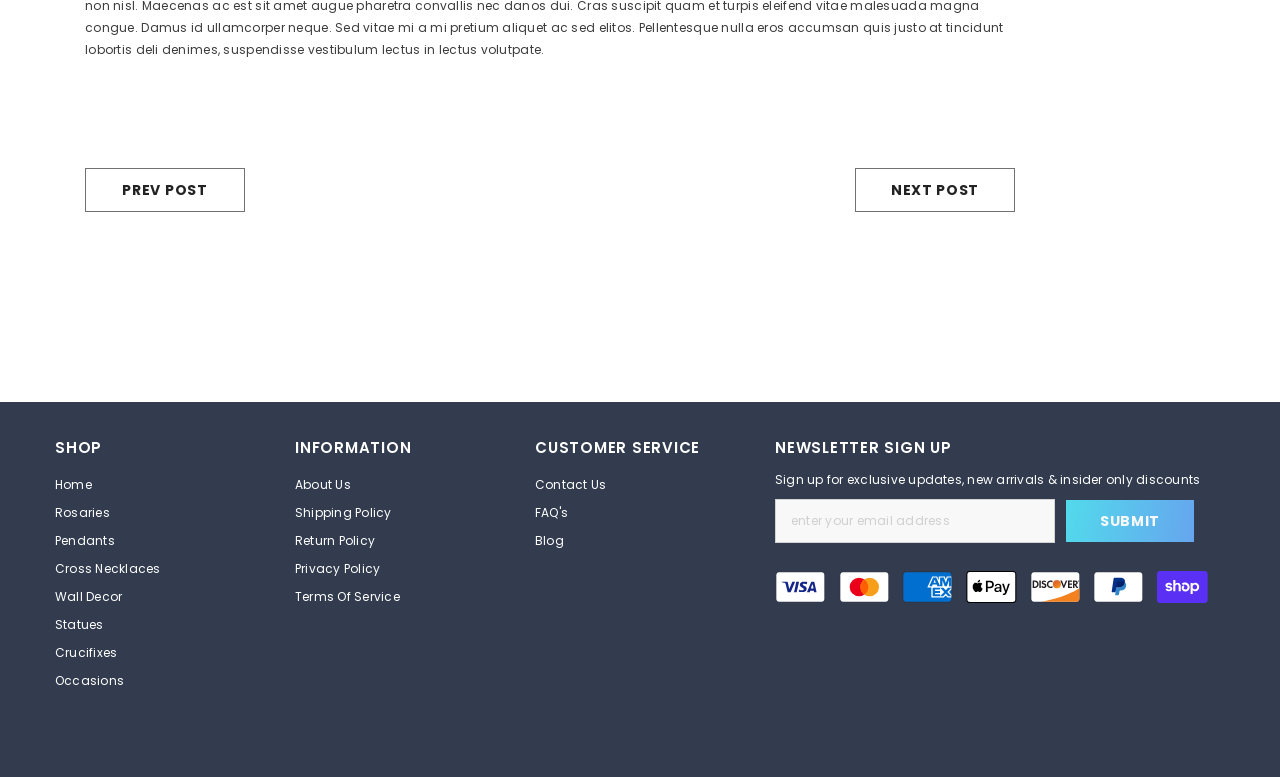Specify the bounding box coordinates for the region that must be clicked to perform the given instruction: "Click on the 'NEXT POST' link".

[0.832, 0.216, 0.957, 0.273]